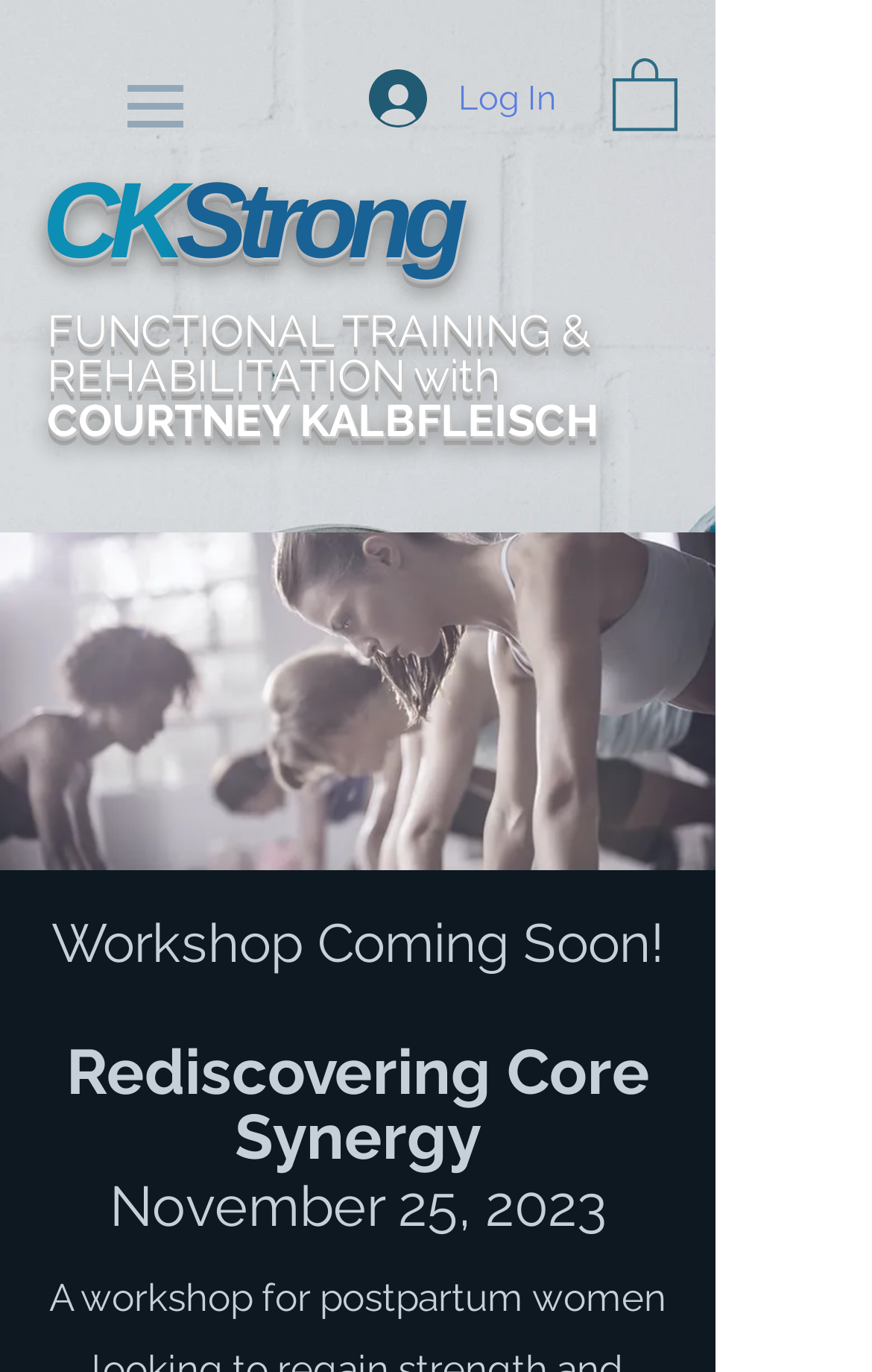Please identify the primary heading on the webpage and return its text.

FUNCTIONAL TRAINING & 